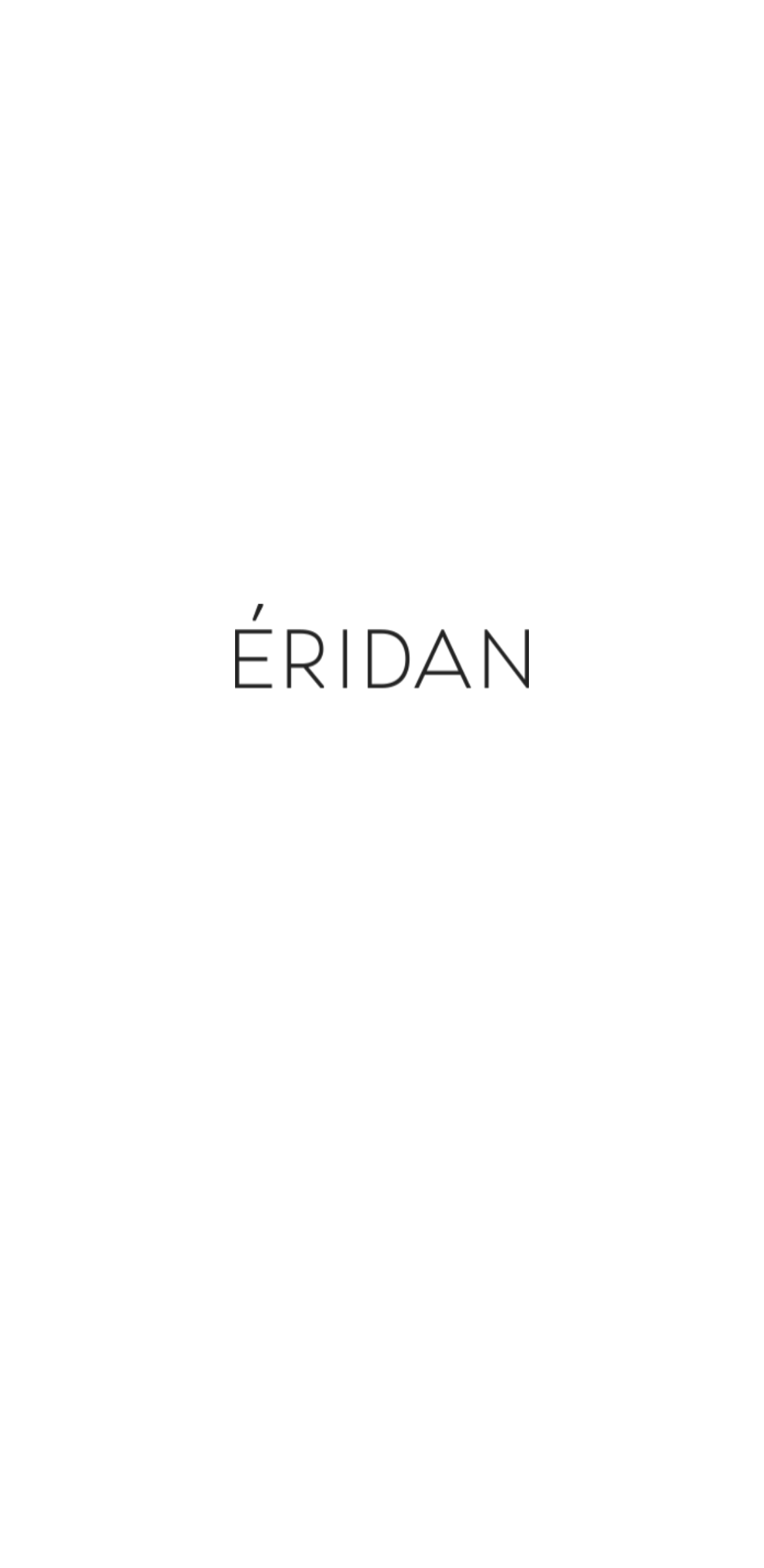What is the partner link for Croatia and EU?
Give a one-word or short phrase answer based on the image.

Ordering for Croatia and EU using following partner LINK